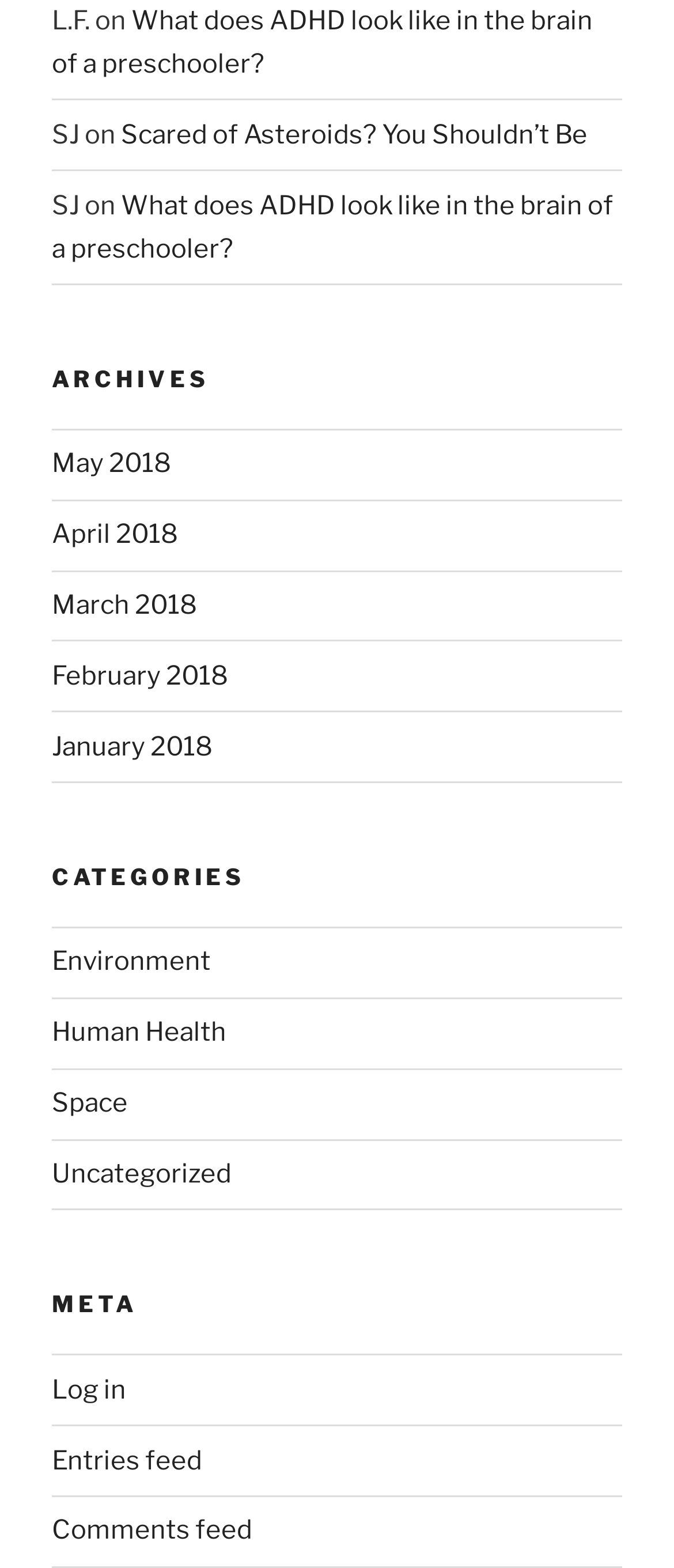Provide a brief response in the form of a single word or phrase:
What is the title of the first article?

What does ADHD look like in the brain of a preschooler?